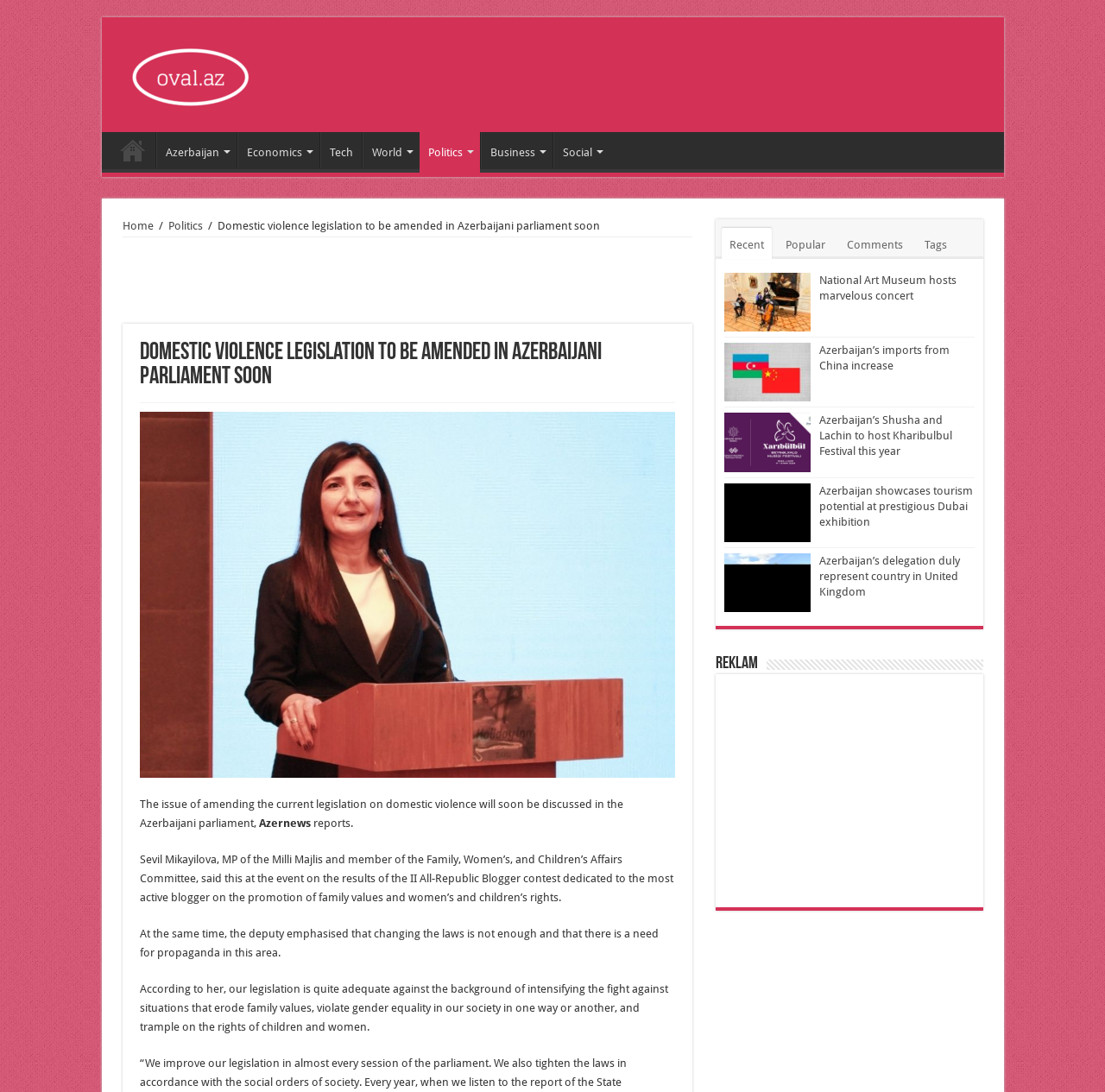Identify the text that serves as the heading for the webpage and generate it.

Domestic violence legislation to be amended in Azerbaijani parliament soon